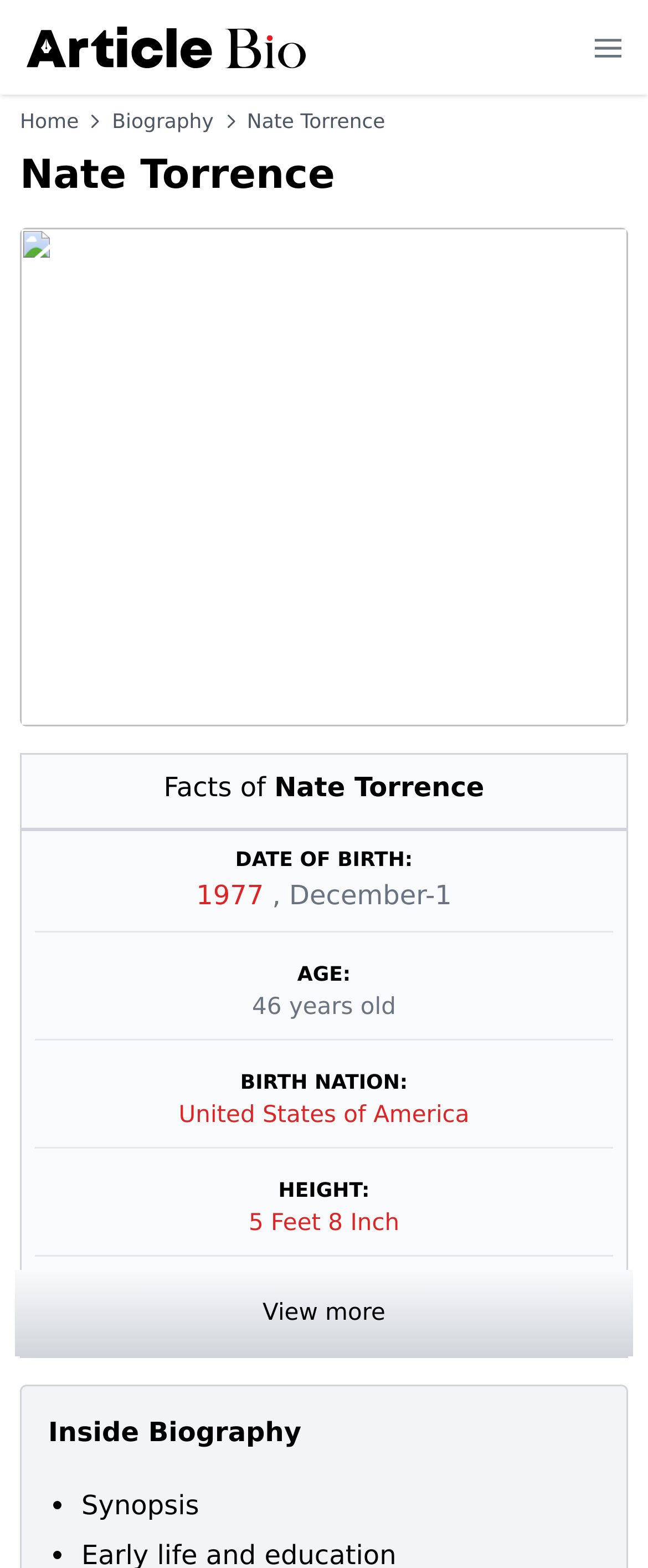Pinpoint the bounding box coordinates of the element that must be clicked to accomplish the following instruction: "Click on the ArticleBio.com link". The coordinates should be in the format of four float numbers between 0 and 1, i.e., [left, top, right, bottom].

[0.041, 0.017, 0.471, 0.043]